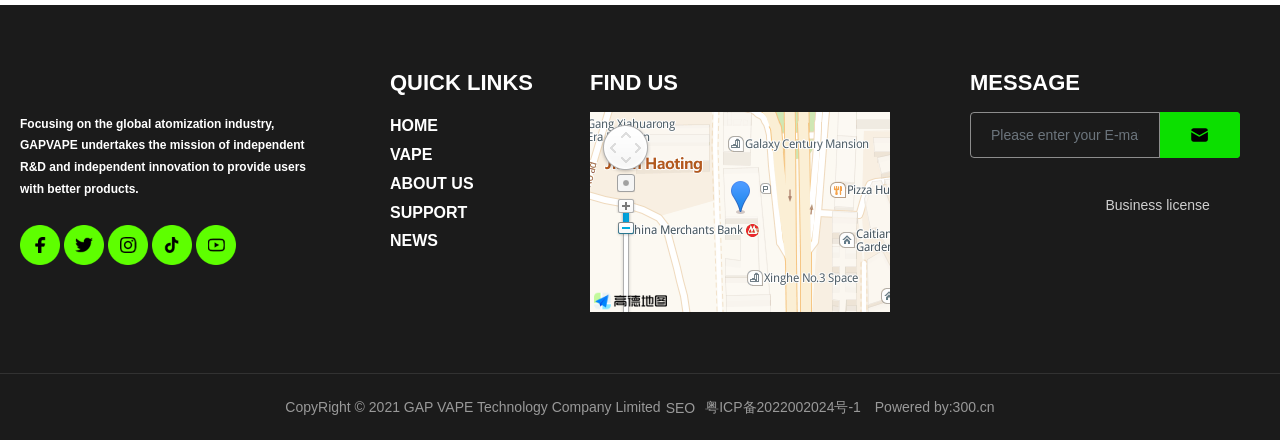What is the company name mentioned on the webpage?
Examine the image closely and answer the question with as much detail as possible.

The company name is mentioned in the static text 'Focusing on the global atomization industry, GAPVAPE undertakes the mission of independent R&D and independent innovation to provide users with better products.'